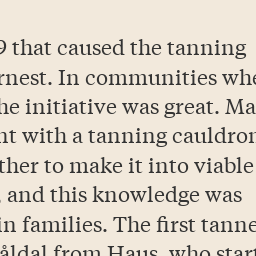Who is mentioned as a pioneer in the tanning business?
Using the visual information from the image, give a one-word or short-phrase answer.

Nils Torson Skåldal